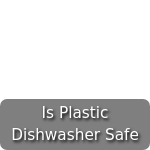What type of content does the button likely link to?
Please interpret the details in the image and answer the question thoroughly.

The button is likely a link to an article or section that discusses the safety of placing plastic items in a dishwasher, providing users with information and guidance on proper dishwashing practices.